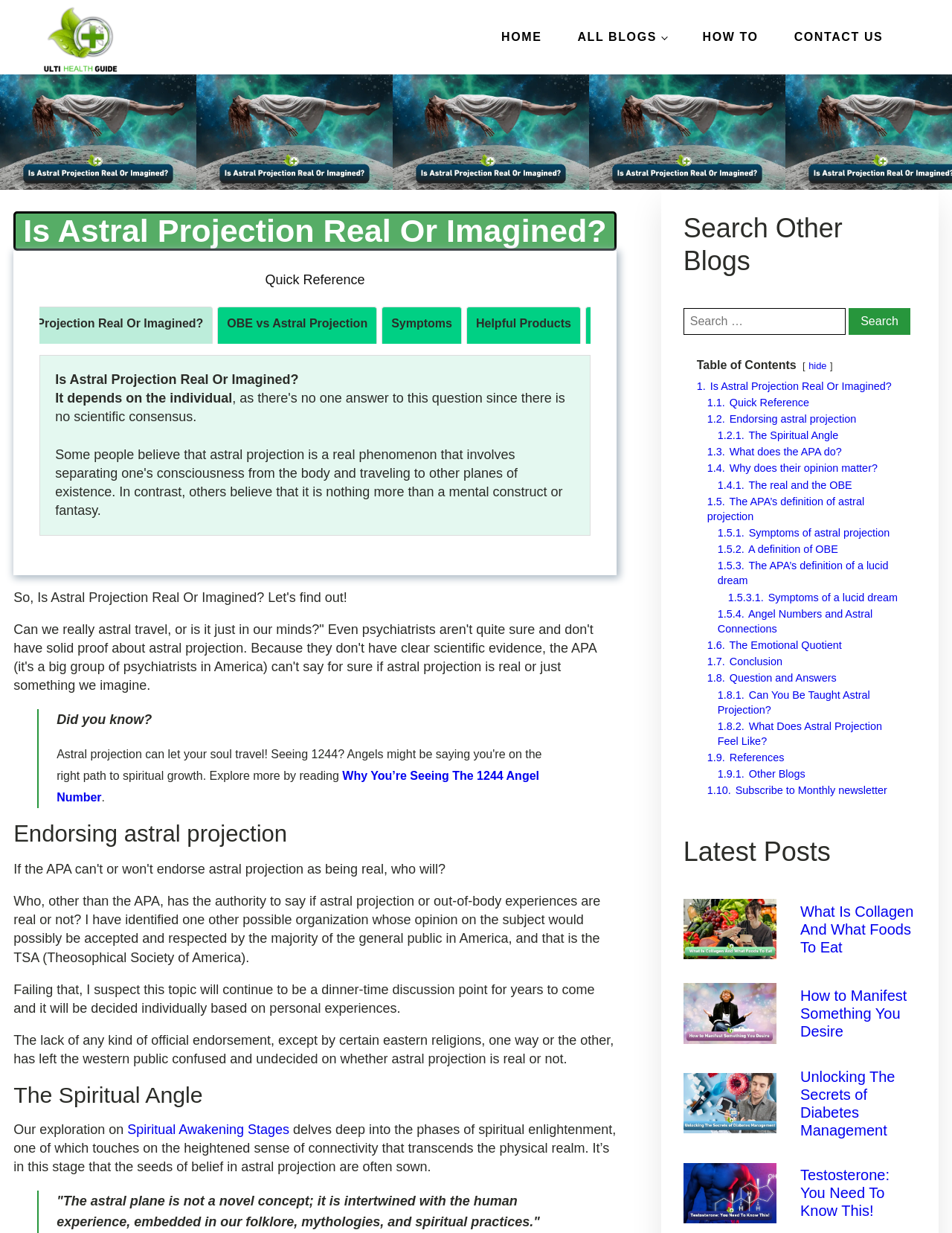Bounding box coordinates are to be given in the format (top-left x, top-left y, bottom-right x, bottom-right y). All values must be floating point numbers between 0 and 1. Provide the bounding box coordinate for the UI element described as: 1.2.1. The Spiritual Angle

[0.754, 0.348, 0.881, 0.358]